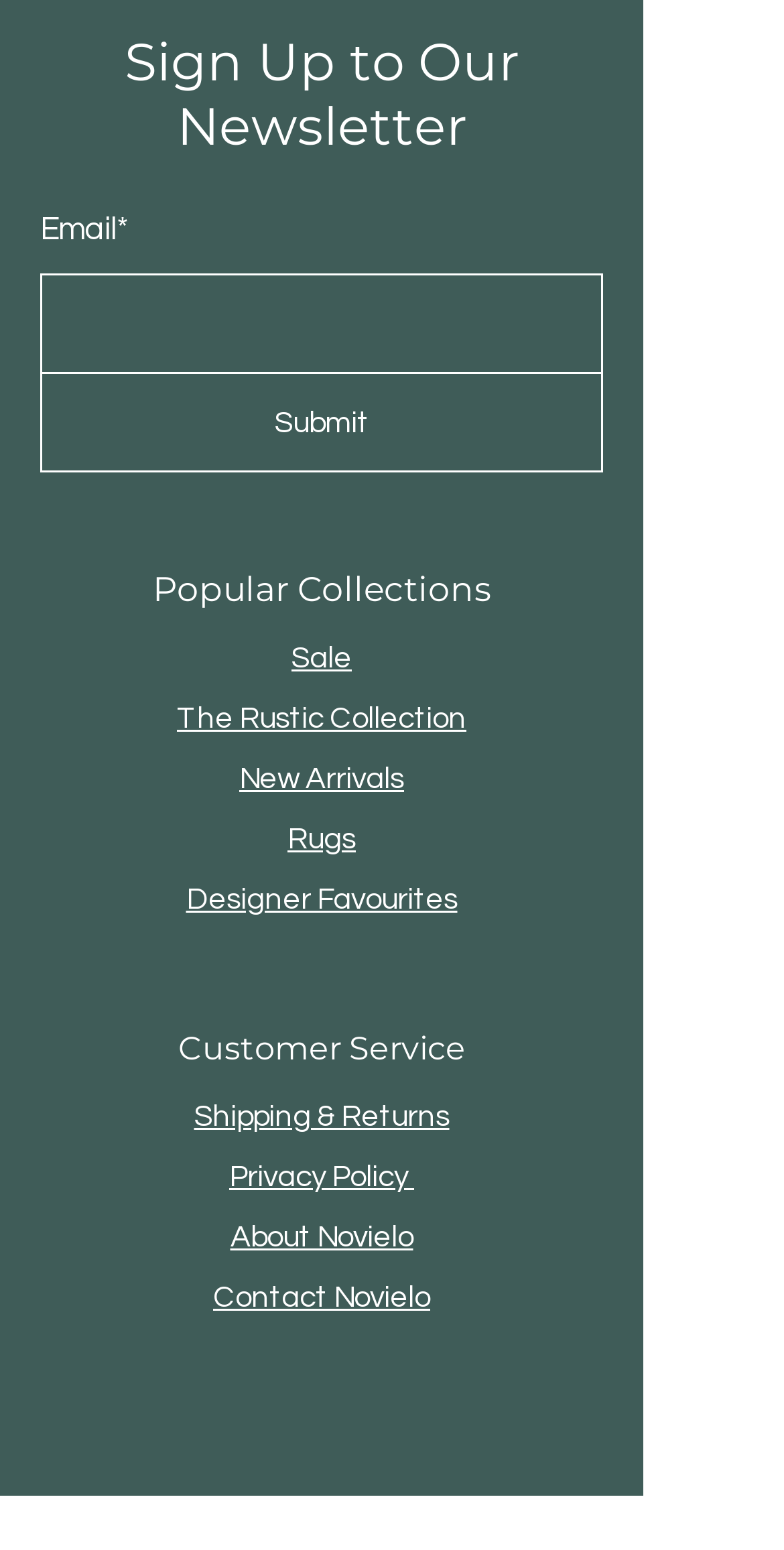What is the purpose of the textbox?
Please give a detailed and elaborate answer to the question.

The textbox is labeled as 'Email*' and is required, indicating that it is used to input an email address, likely for signing up to a newsletter.